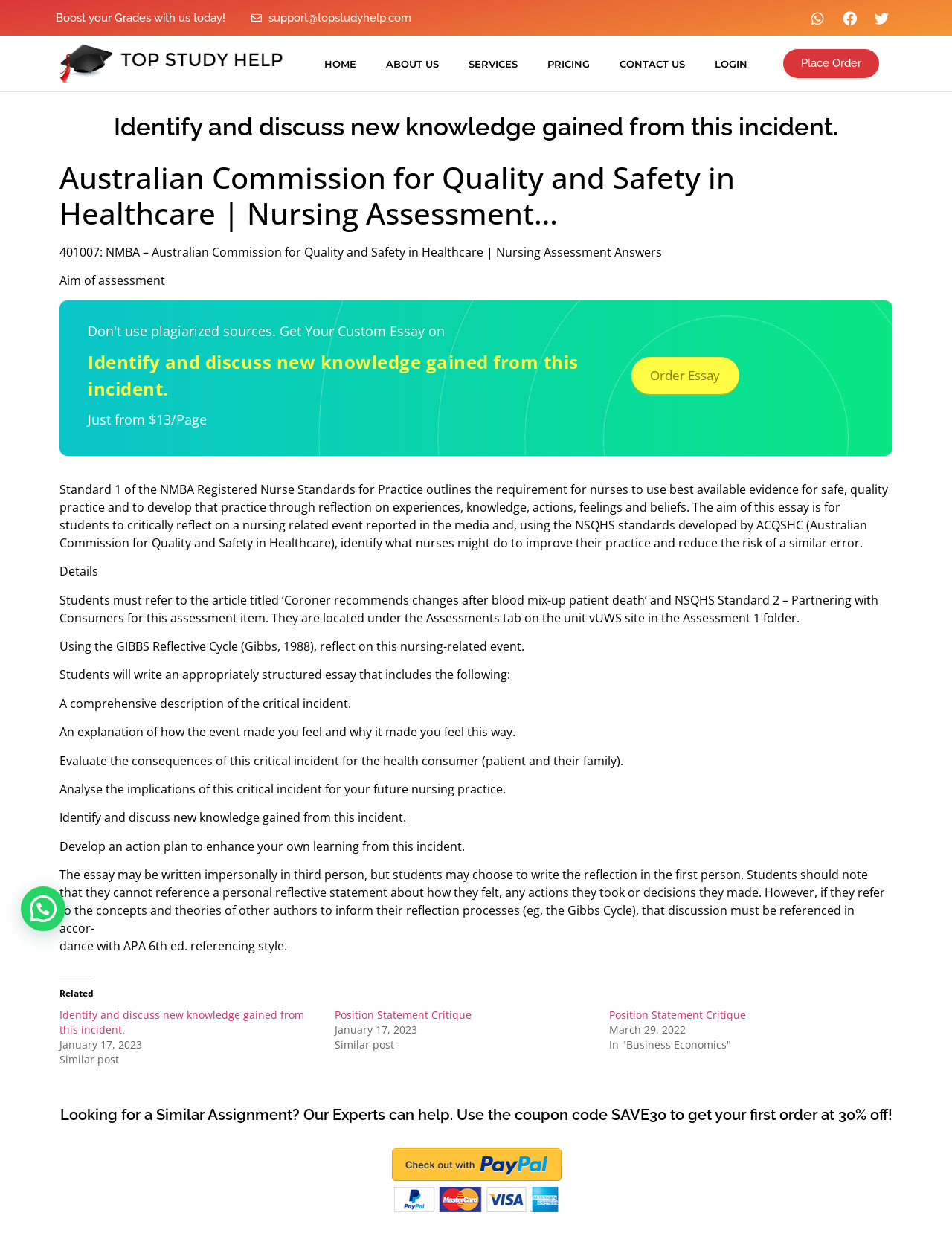Find the bounding box of the UI element described as: "Position Statement Critique". The bounding box coordinates should be given as four float values between 0 and 1, i.e., [left, top, right, bottom].

[0.351, 0.818, 0.495, 0.829]